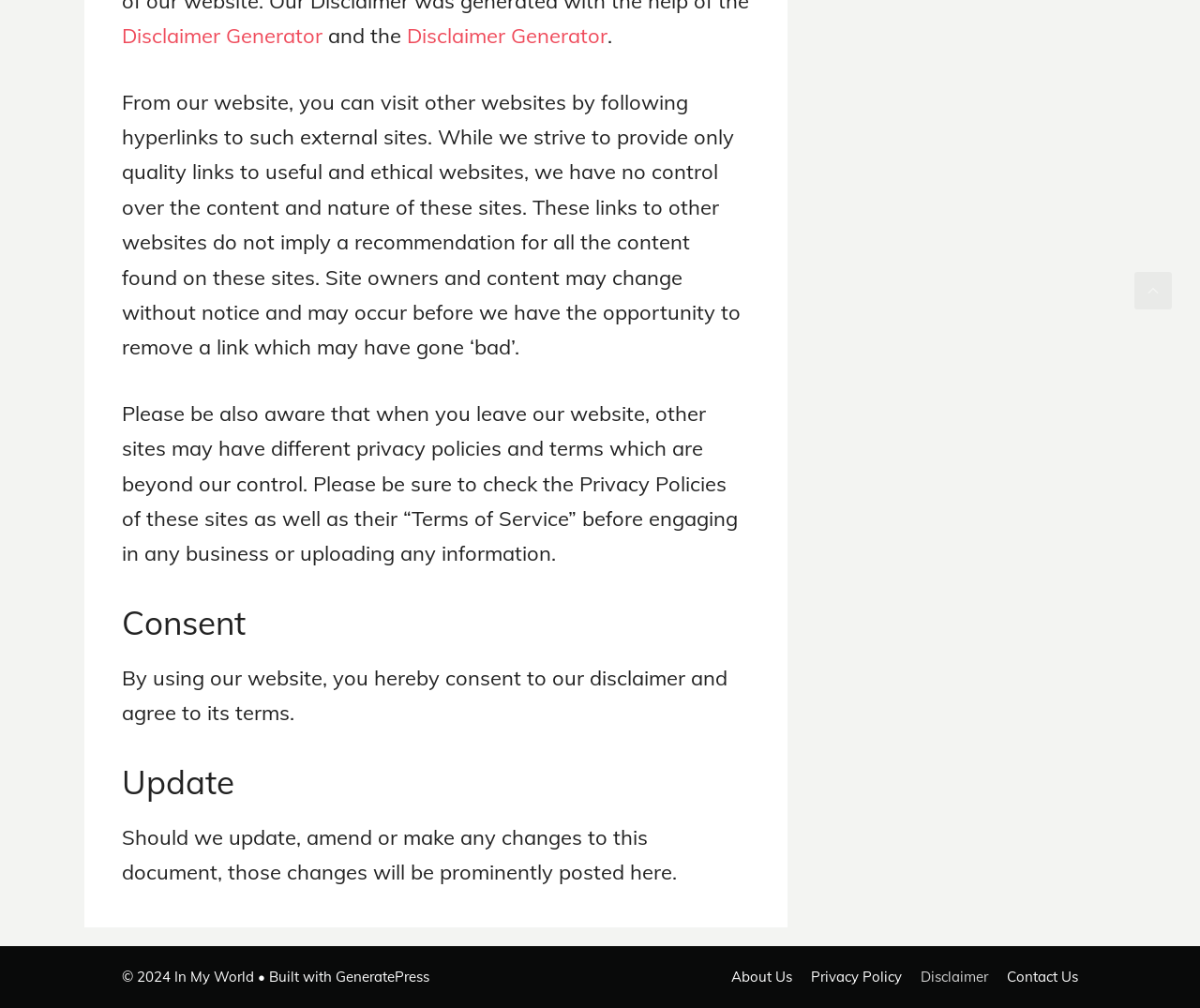Find the bounding box coordinates of the element to click in order to complete this instruction: "Scroll back to top". The bounding box coordinates must be four float numbers between 0 and 1, denoted as [left, top, right, bottom].

[0.945, 0.27, 0.977, 0.307]